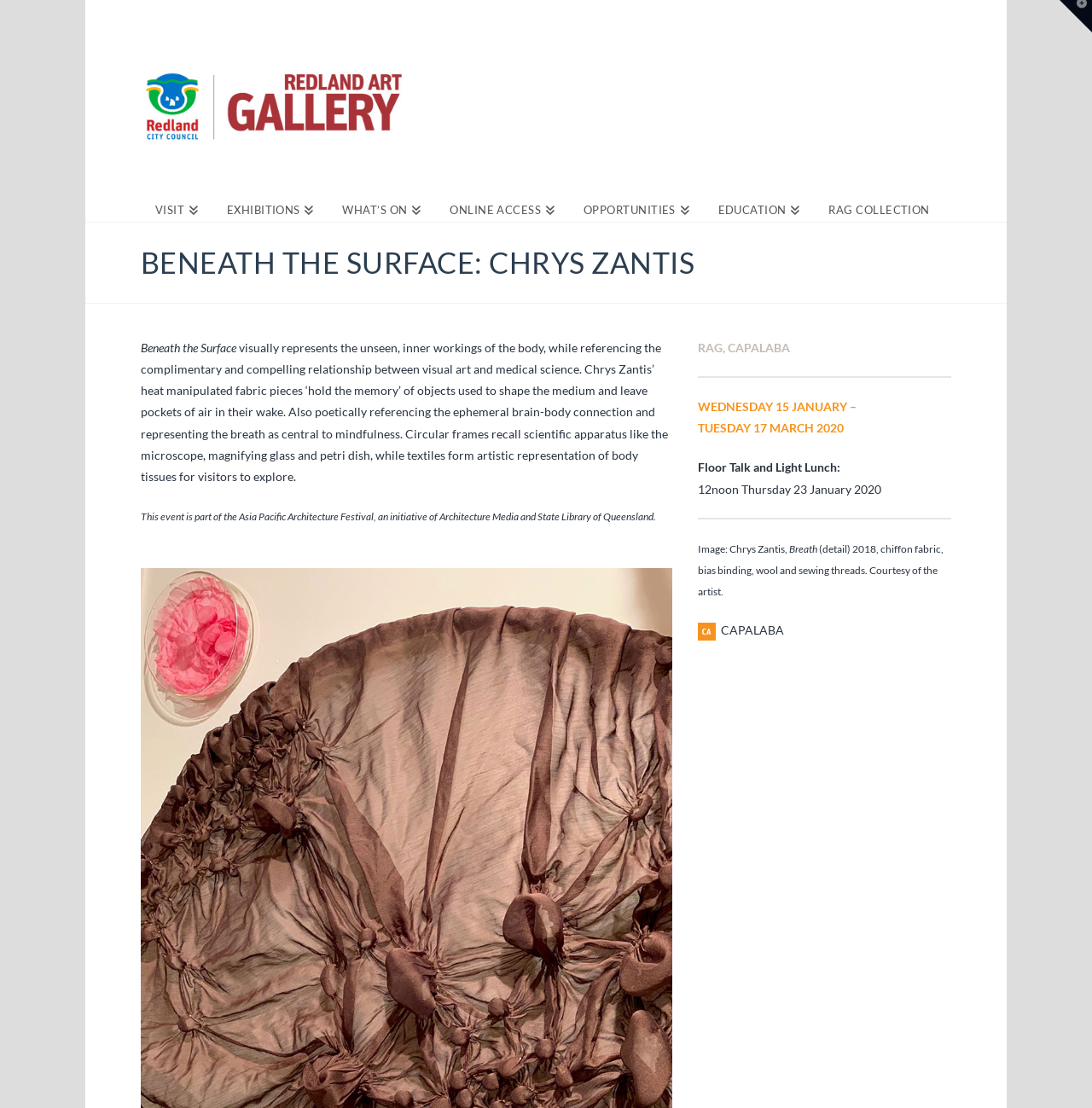What is the name of the artist featured in the exhibition?
Refer to the image and provide a detailed answer to the question.

The answer can be found in the heading 'BENEATH THE SURFACE: CHRYS ZANTIS' which is a prominent element on the webpage, indicating that the webpage is about an exhibition featuring the artist Chrys Zantis.